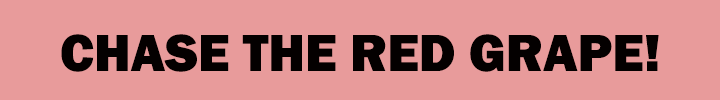What is the tone of the header text?
Please provide a comprehensive answer to the question based on the webpage screenshot.

The tone of the header text is described as energetic and playful, which is conveyed through the use of a striking, large font and the bold message 'CHASE THE RED GRAPE!'.